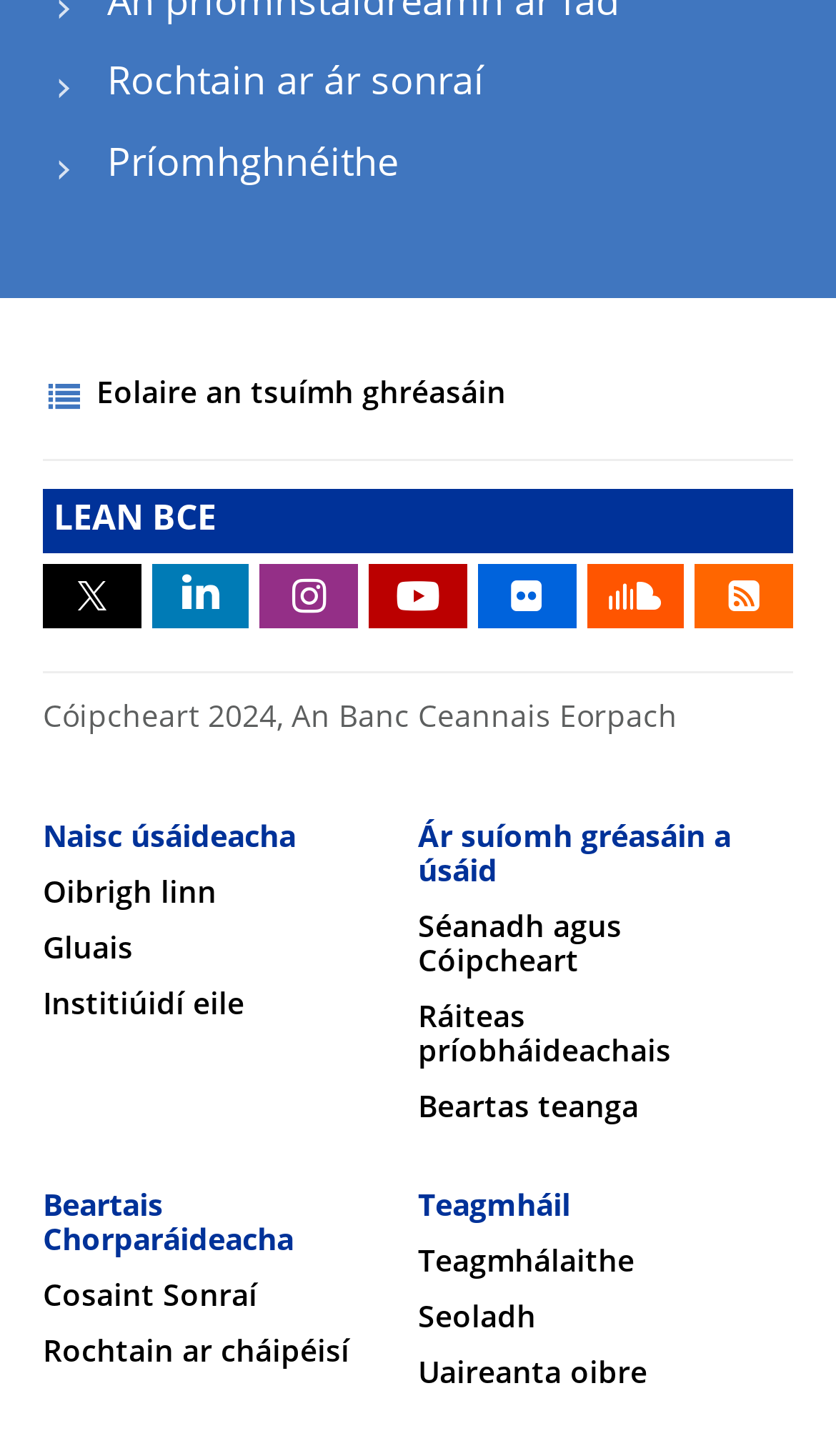What is the section 'Naisc úsáideacha' about?
Kindly offer a comprehensive and detailed response to the question.

I found the answer by looking at the StaticText element with the text 'Naisc úsáideacha' which is located at [0.051, 0.566, 0.354, 0.586]. The Irish text 'Naisc úsáideacha' translates to 'Useful links' in English, which suggests that this section is about providing links to useful resources or pages.